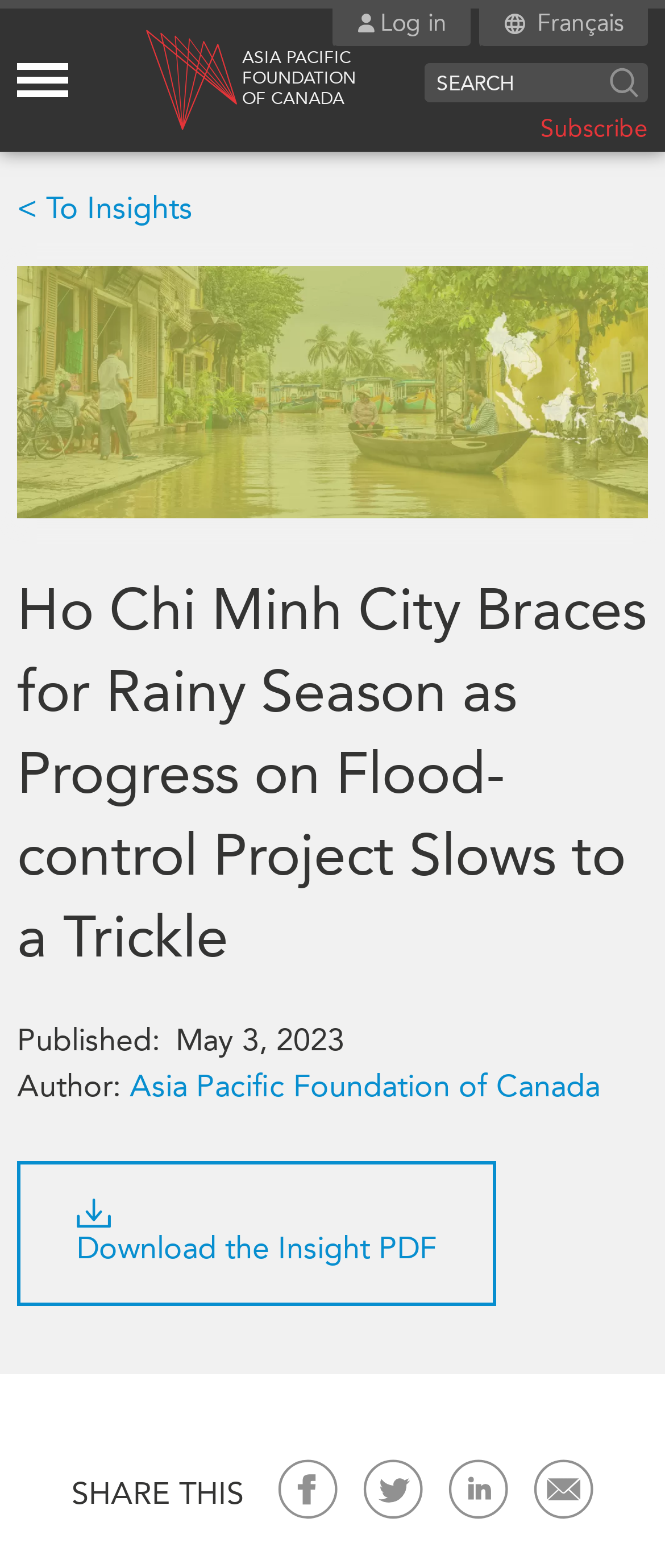Examine the screenshot and answer the question in as much detail as possible: What is the name of the organization?

I found the answer by looking at the APF logo and the text 'OF CANADA' next to it, which indicates that the organization is the Asia Pacific Foundation of Canada.